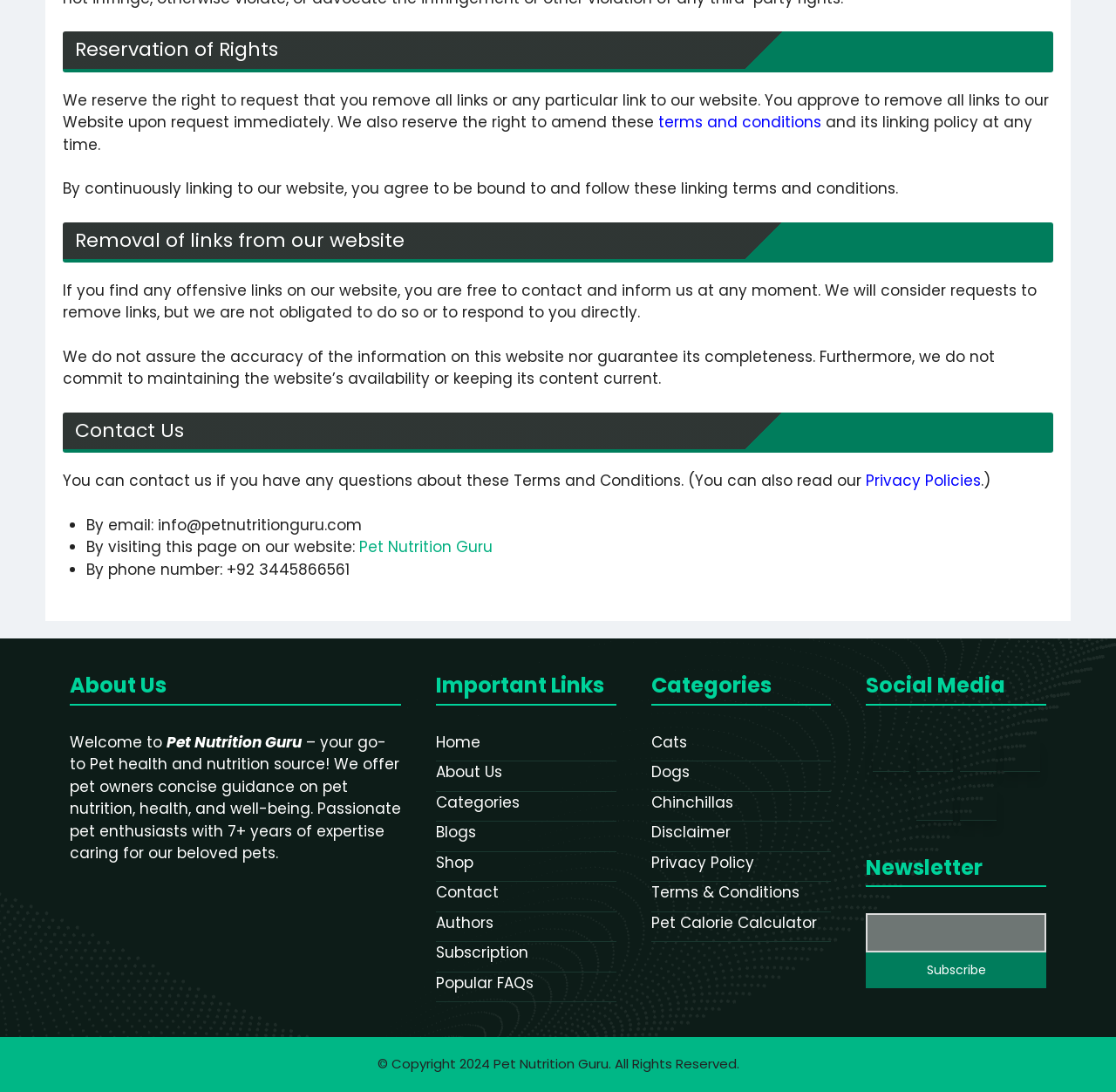What is the name of the website?
Relying on the image, give a concise answer in one word or a brief phrase.

Pet Nutrition Guru